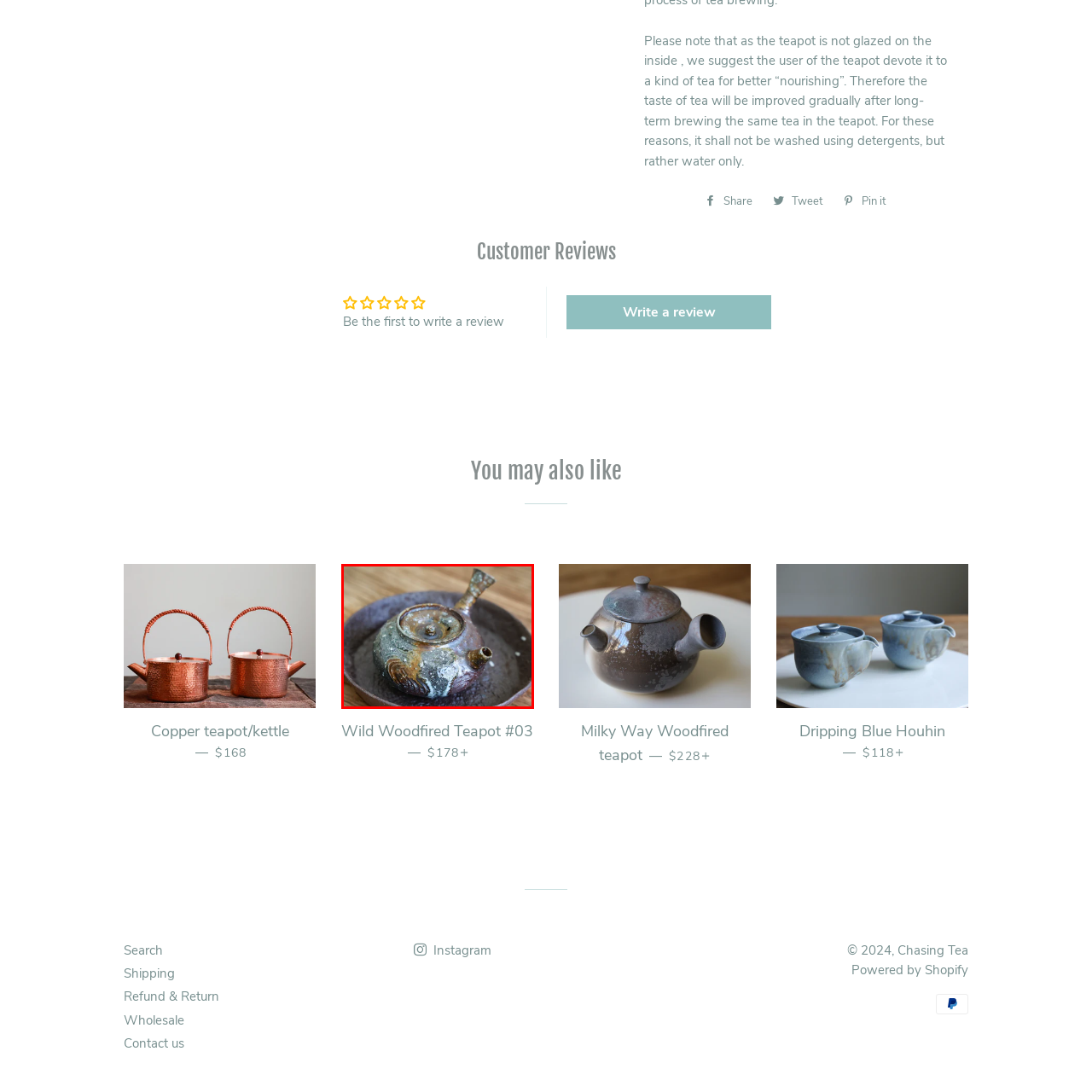What is the purpose of the teapot's spout and lid?
Look at the area highlighted by the red bounding box and answer the question in detail, drawing from the specifics shown in the image.

The caption notes that the teapot has a 'well-formed spout and lid', which are indicative of traditional teapot construction, suggesting that they serve a functional purpose, such as pouring and containing tea, in addition to being decorative.